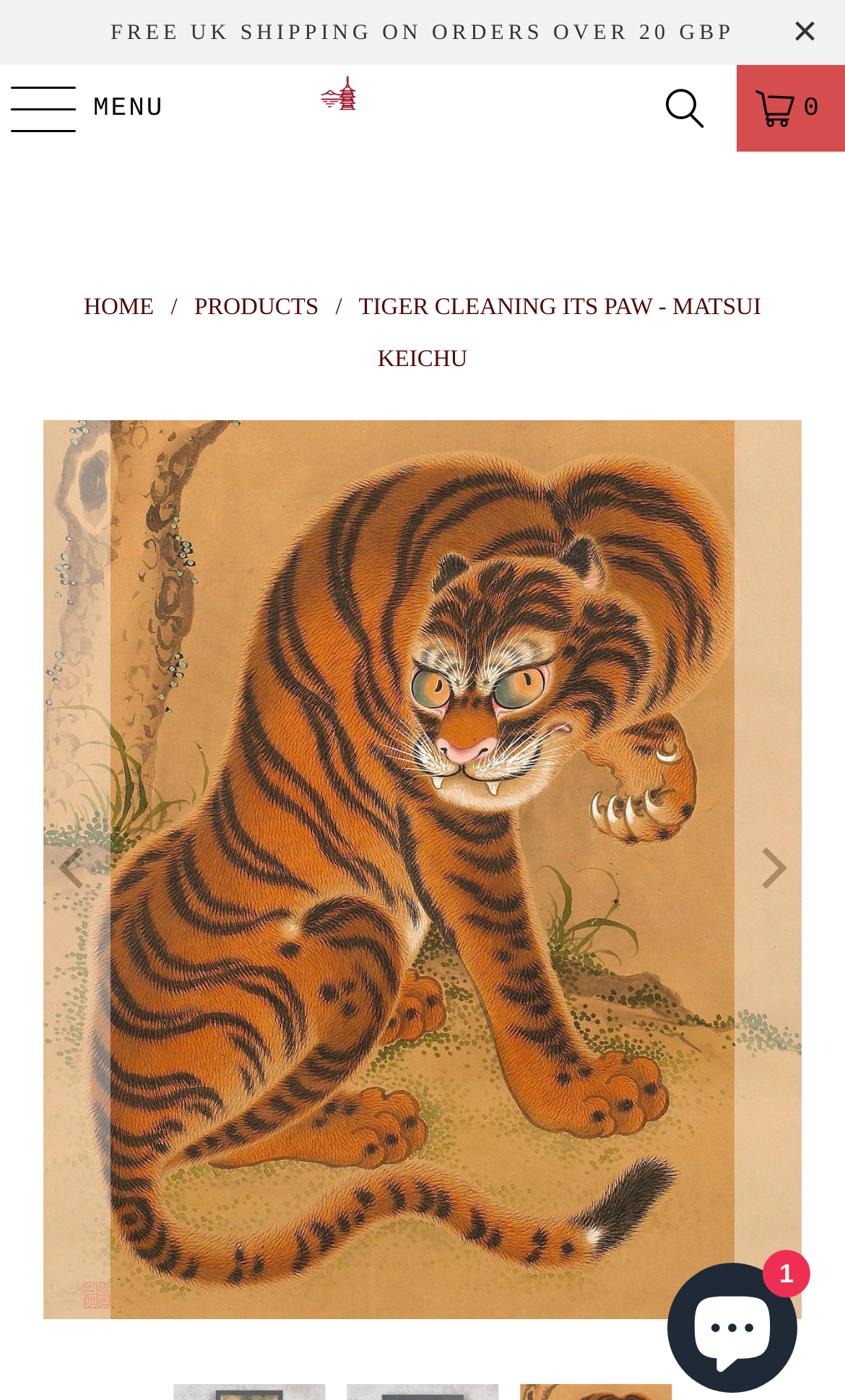Based on the image, give a detailed response to the question: What is the purpose of the 'Previous' and 'Next' buttons?

The webpage displays 'Previous' and 'Next' buttons below the art print image, suggesting that these buttons allow users to navigate through a collection of art prints.